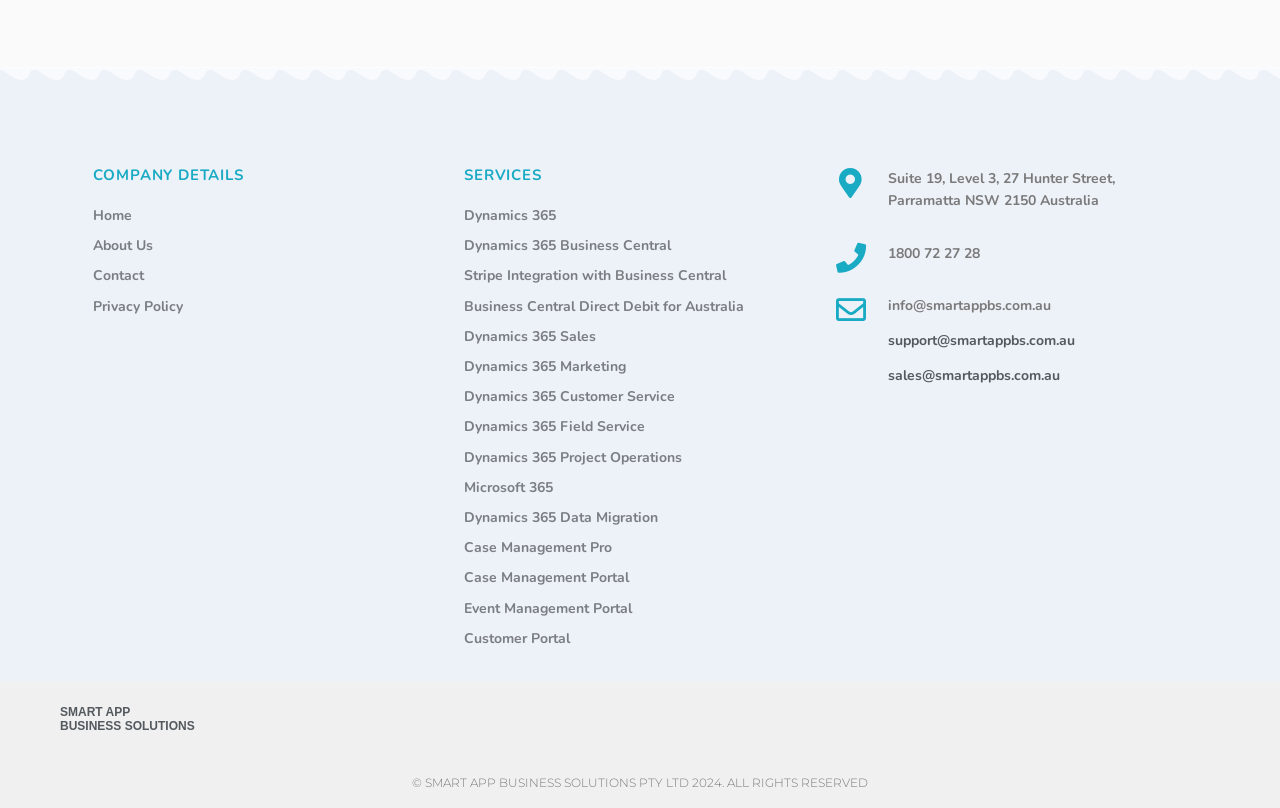Identify the bounding box coordinates of the clickable region to carry out the given instruction: "Click on the 'Home' link".

[0.072, 0.251, 0.347, 0.283]